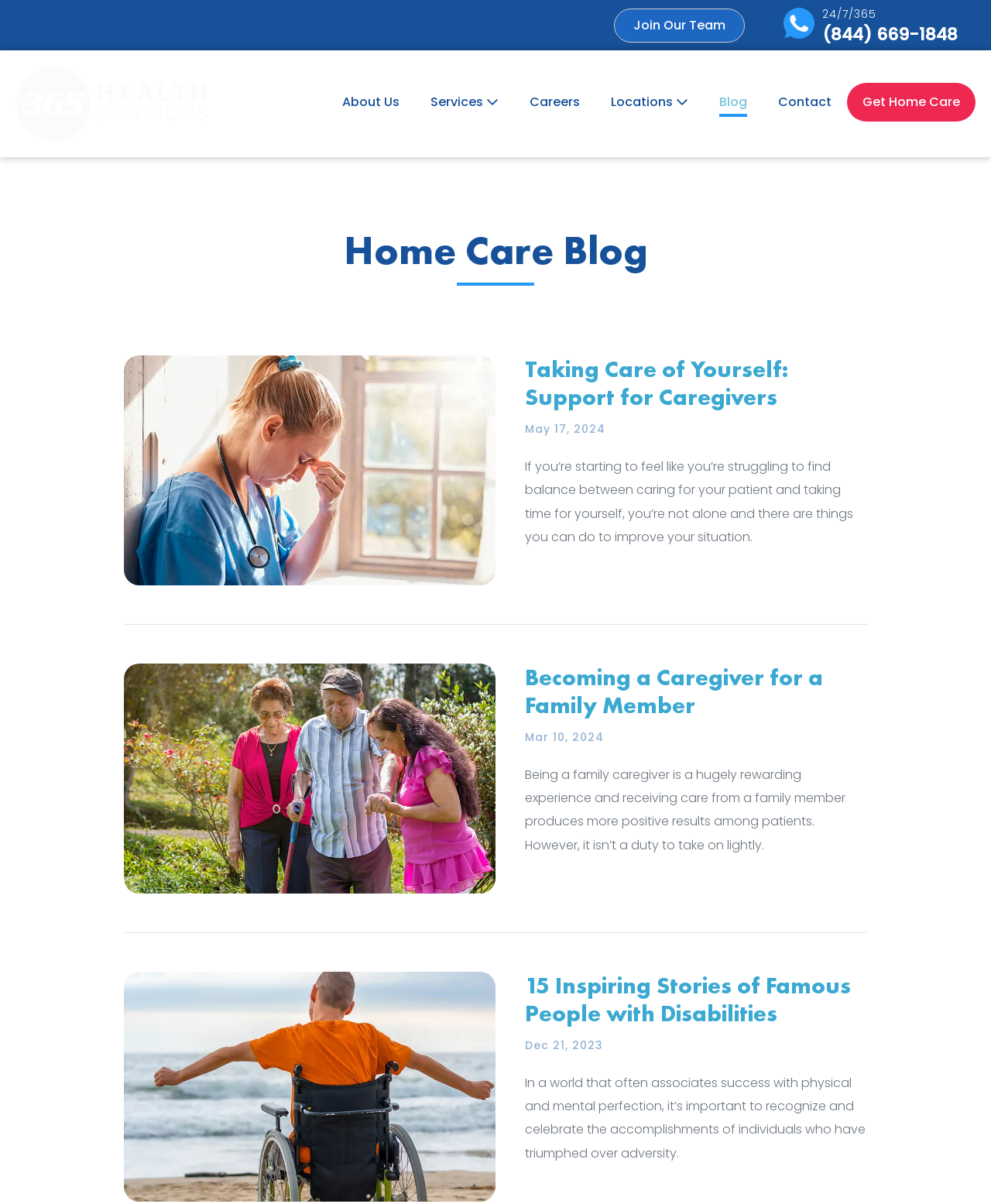What is the text of the webpage's headline?

Home Care Blog